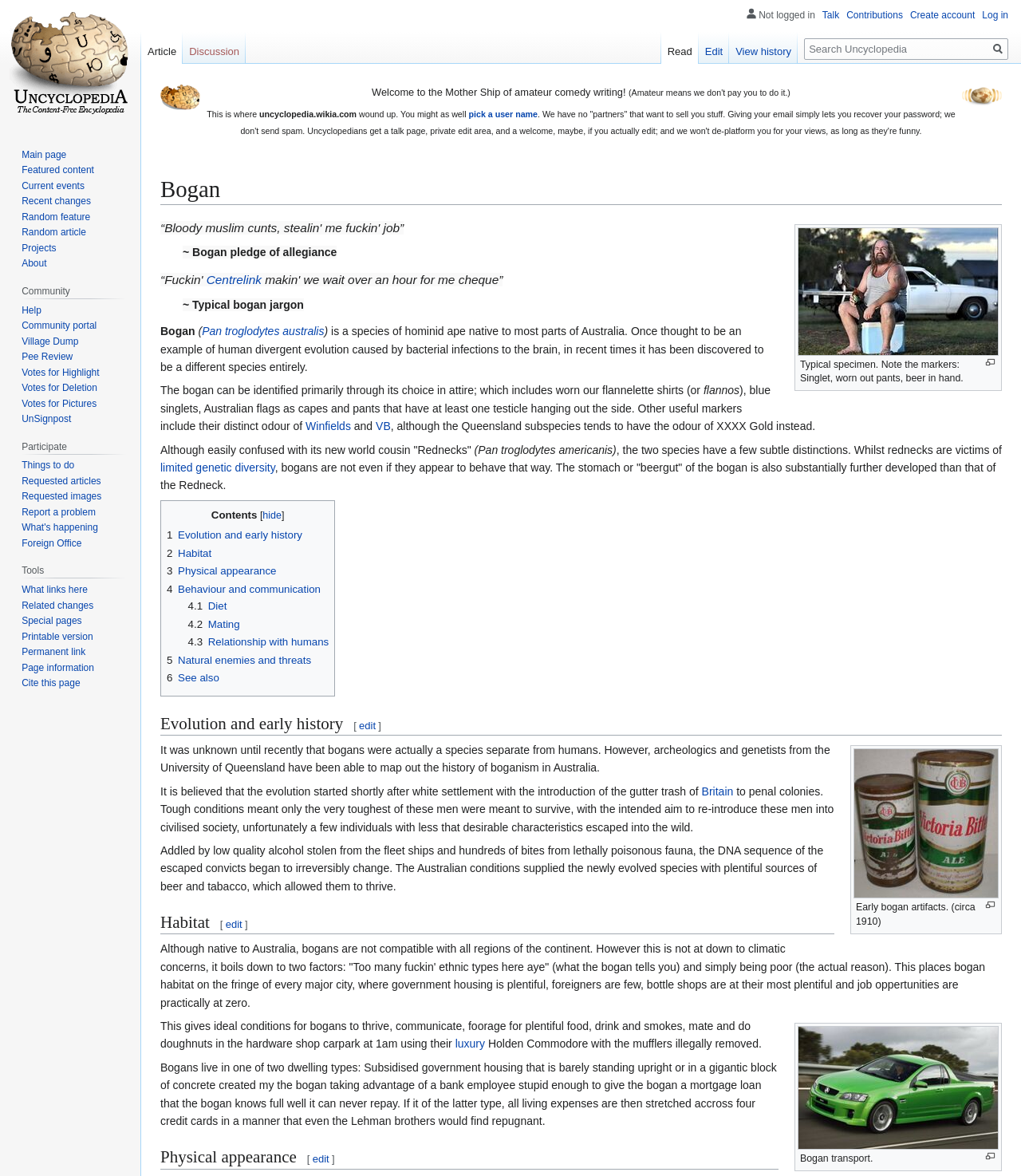With reference to the image, please provide a detailed answer to the following question: What is the habitat of a Bogan?

The webpage explains that Bogans are not compatible with all regions of Australia, and their habitat is on the fringe of every major city, where government housing is plentiful, foreigners are few, bottle shops are at their most plentiful, and job opportunities are practically at zero.